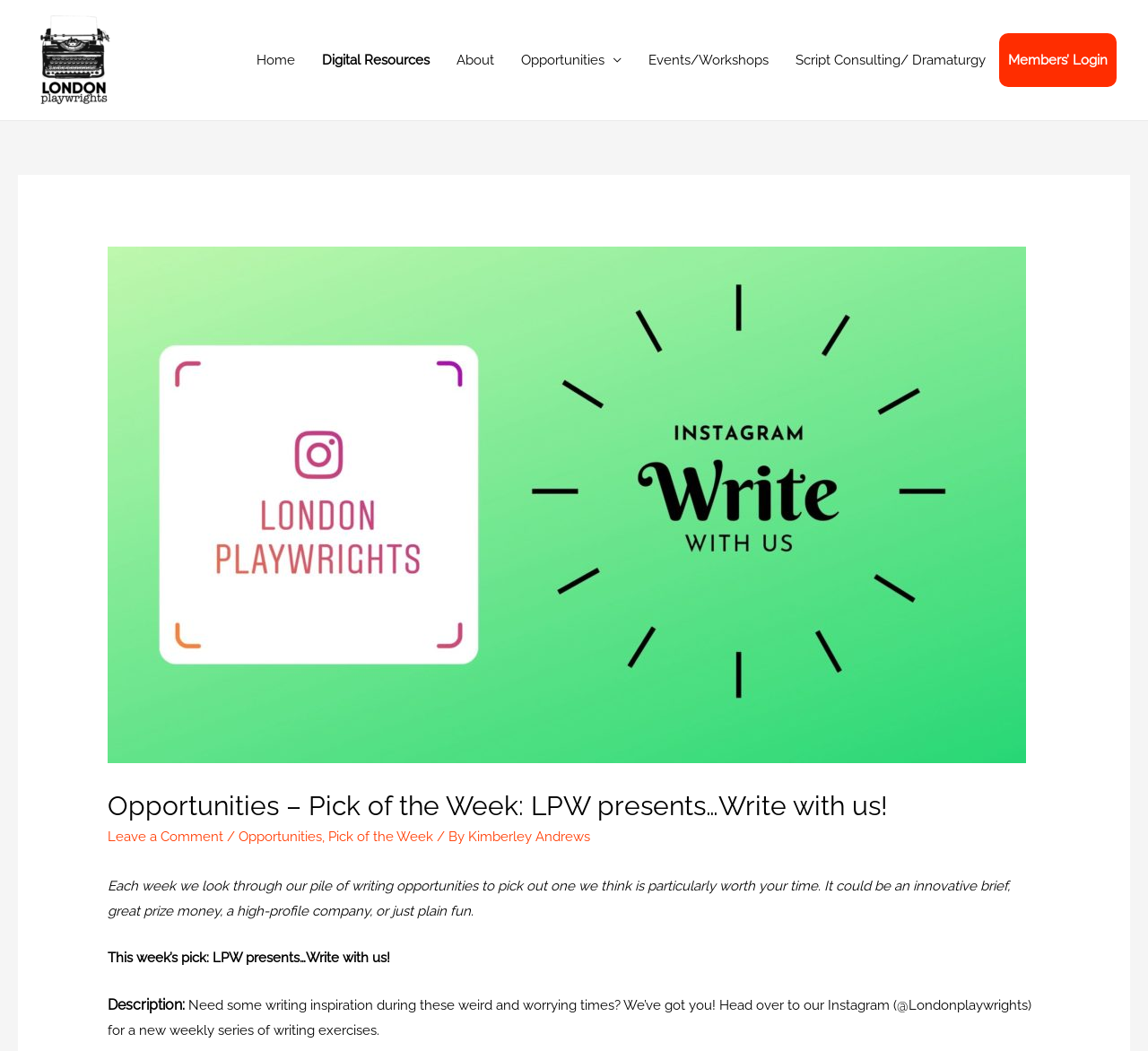Determine the bounding box coordinates for the area that needs to be clicked to fulfill this task: "View the Opportunities page". The coordinates must be given as four float numbers between 0 and 1, i.e., [left, top, right, bottom].

[0.442, 0.032, 0.553, 0.083]